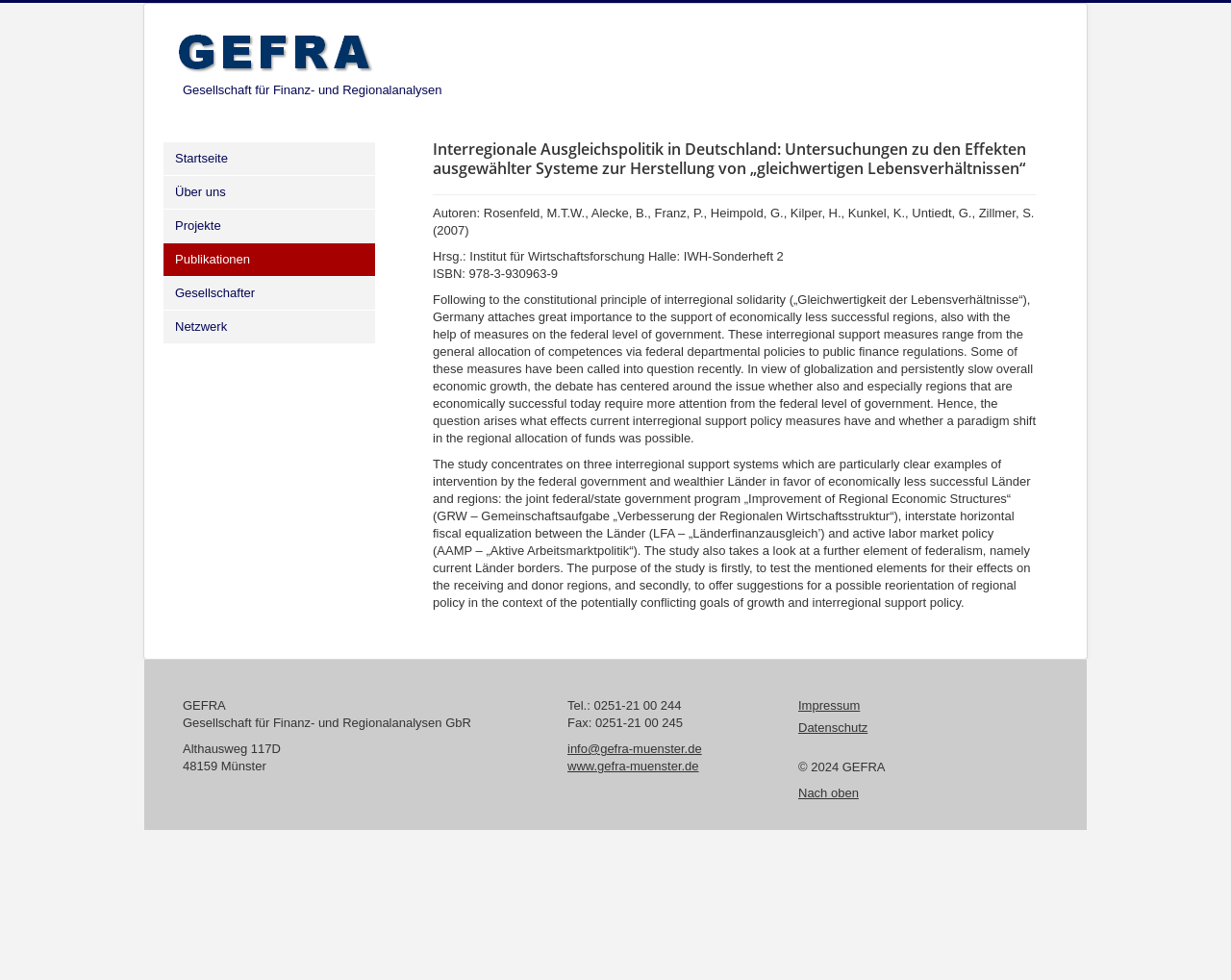Could you please study the image and provide a detailed answer to the question:
What is the address of GEFRA?

The address of GEFRA can be found at the bottom of the webpage, where it is written 'Althausweg 117D, 48159 Münster'.